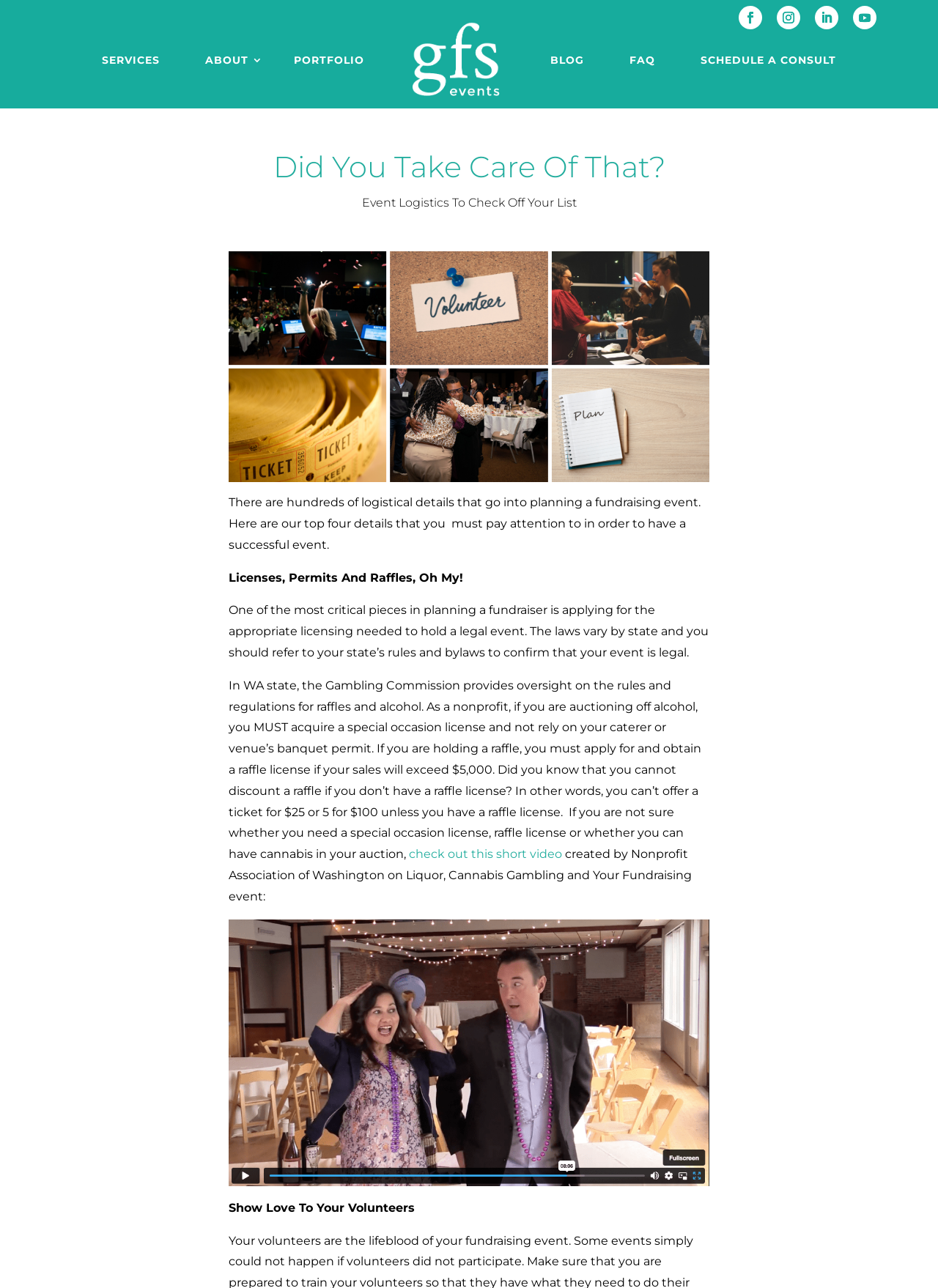Provide the bounding box coordinates in the format (top-left x, top-left y, bottom-right x, bottom-right y). All values are floating point numbers between 0 and 1. Determine the bounding box coordinate of the UI element described as: check out this short video

[0.436, 0.658, 0.599, 0.668]